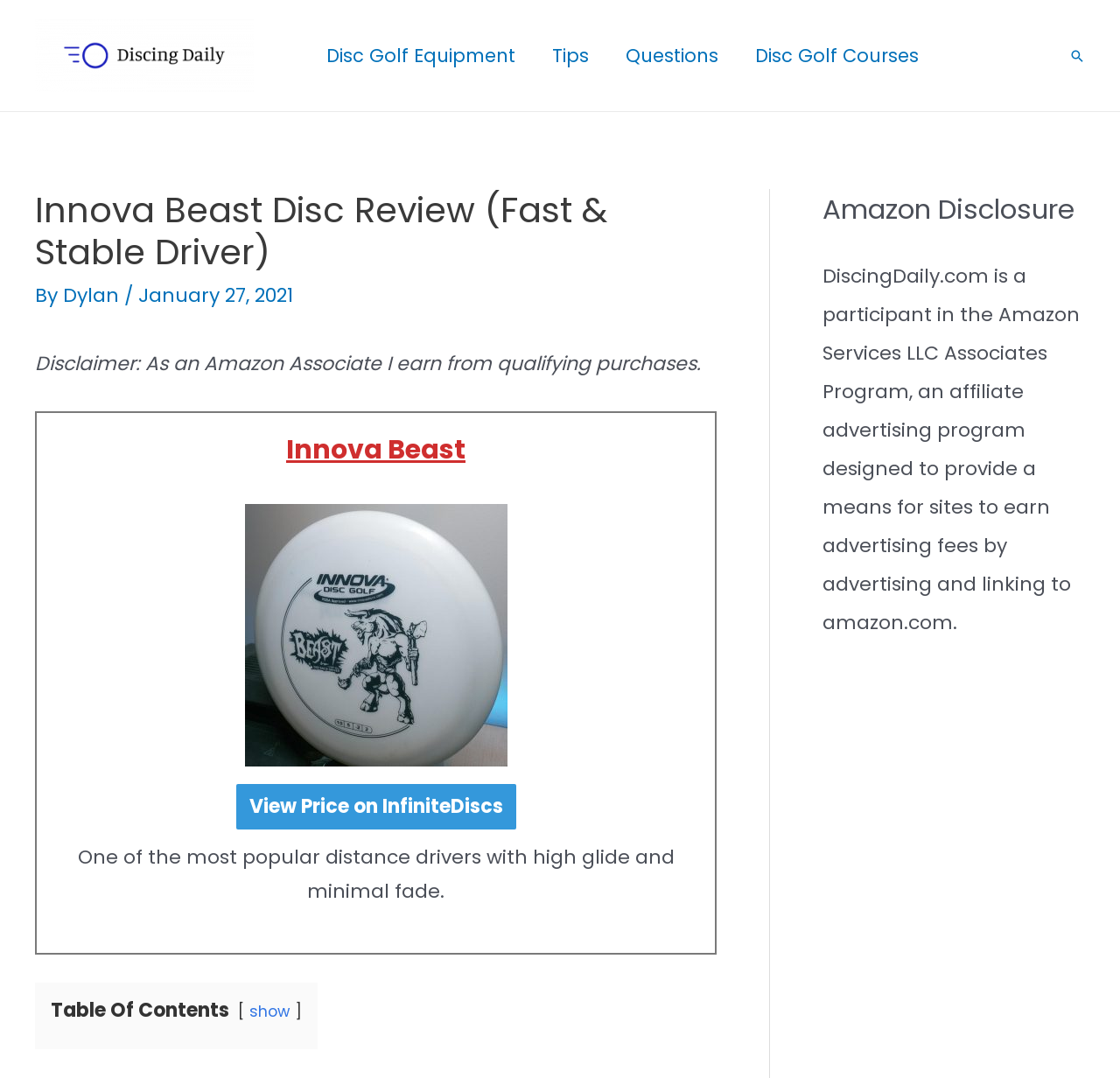What is the name of the disc being reviewed?
Please give a well-detailed answer to the question.

The name of the disc being reviewed can be found in the heading of the webpage, which is 'Innova Beast Disc Review (Fast & Stable Driver)'. Additionally, the name is also mentioned in the text 'Innova Beast' and in the link 'Innova Beast Disc View Price on InfiniteDiscs'.